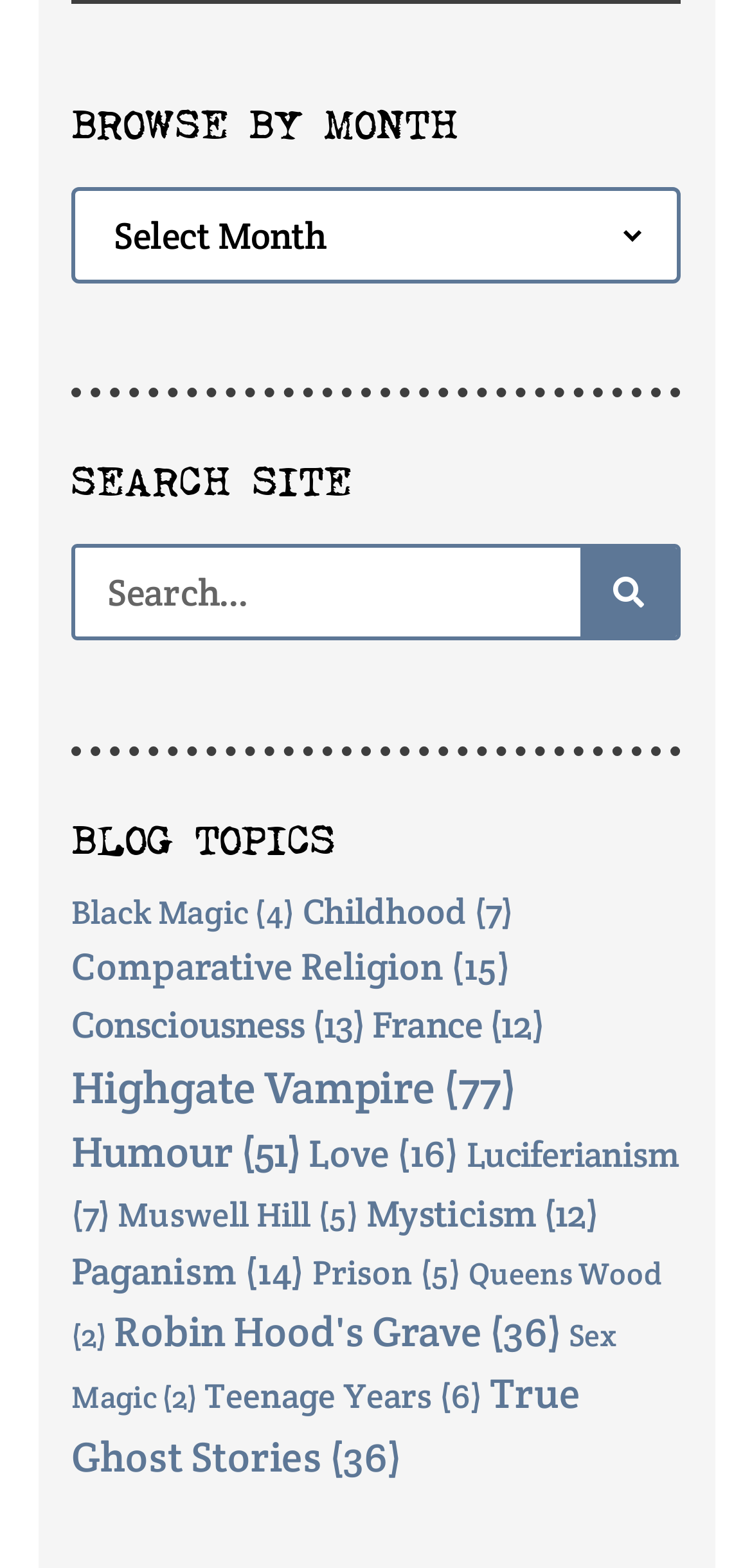Identify the bounding box coordinates of the clickable region to carry out the given instruction: "Click on 'Highgate Vampire'".

[0.095, 0.675, 0.687, 0.712]